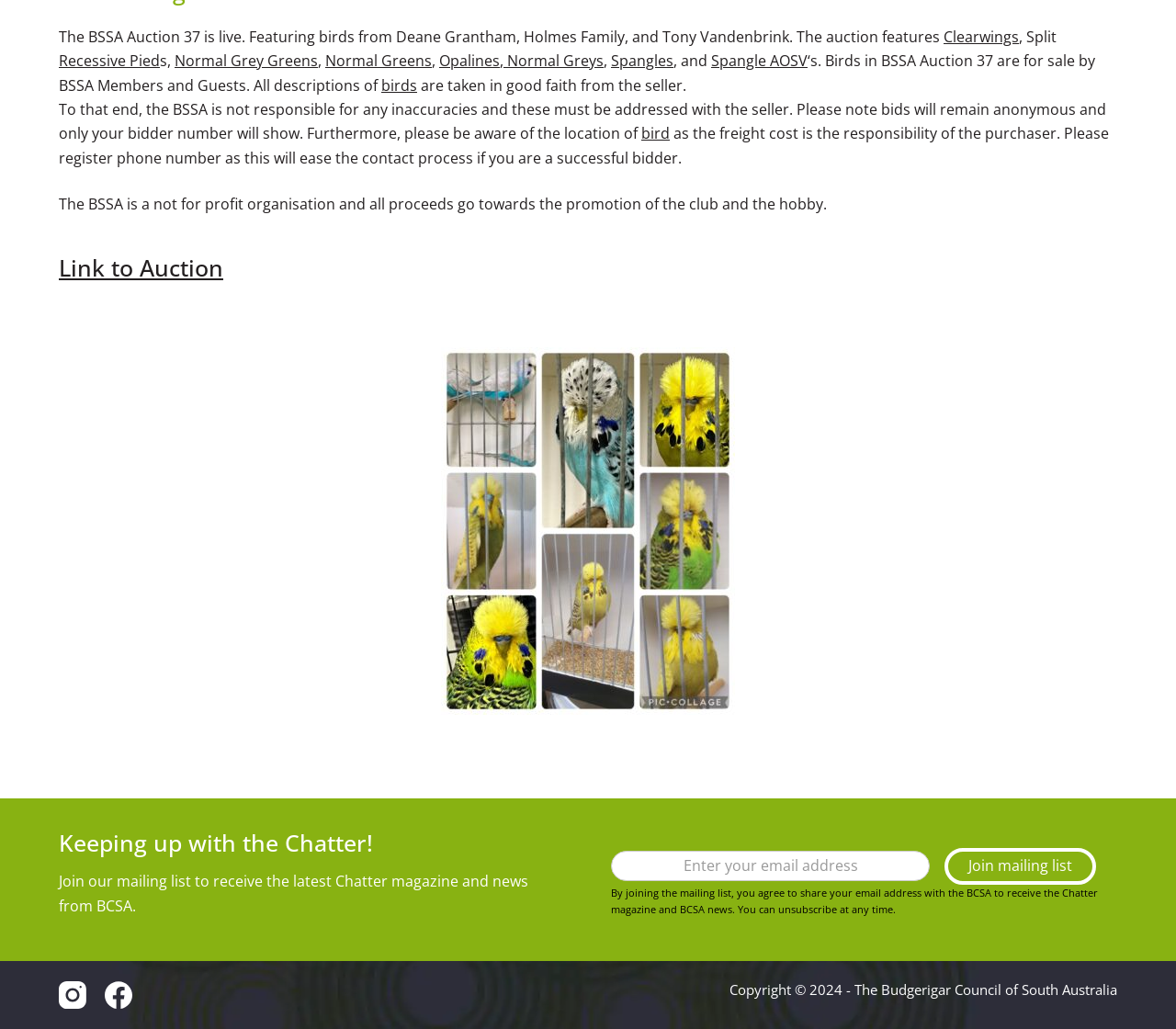Please specify the bounding box coordinates in the format (top-left x, top-left y, bottom-right x, bottom-right y), with values ranging from 0 to 1. Identify the bounding box for the UI component described as follows: Clearwings

[0.802, 0.026, 0.866, 0.045]